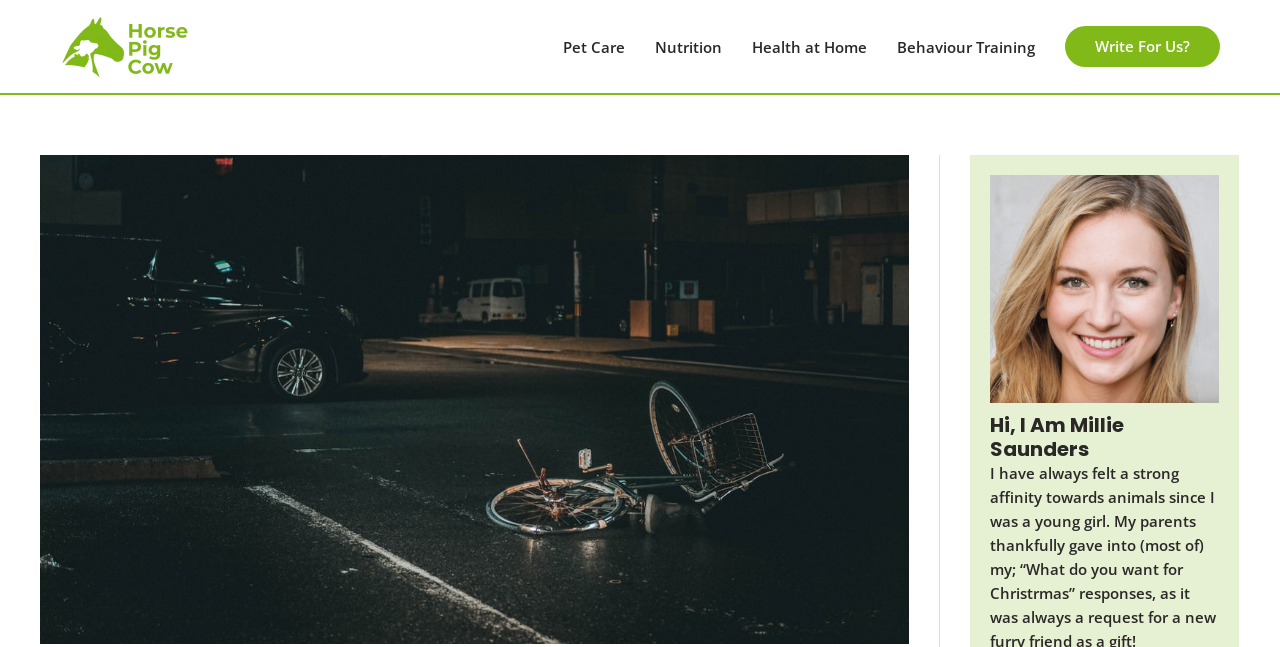How many navigation links are there?
Examine the image and provide an in-depth answer to the question.

I counted the number of links under the 'Site Navigation' section and found 5 links: 'Pet Care', 'Nutrition', 'Health at Home', 'Behaviour Training', and 'Write For Us?'.